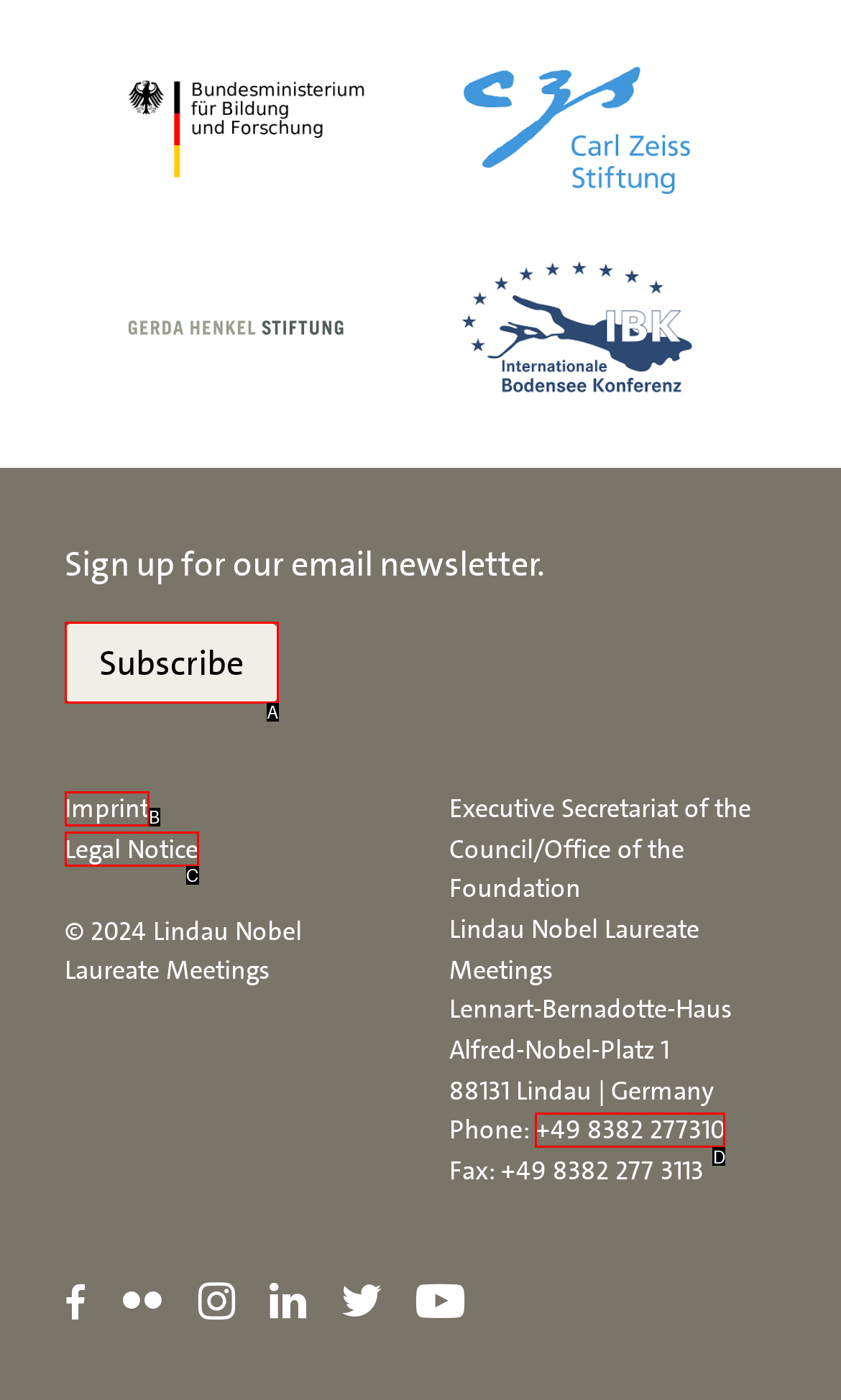Given the description: +49 8382 277310, determine the corresponding lettered UI element.
Answer with the letter of the selected option.

D